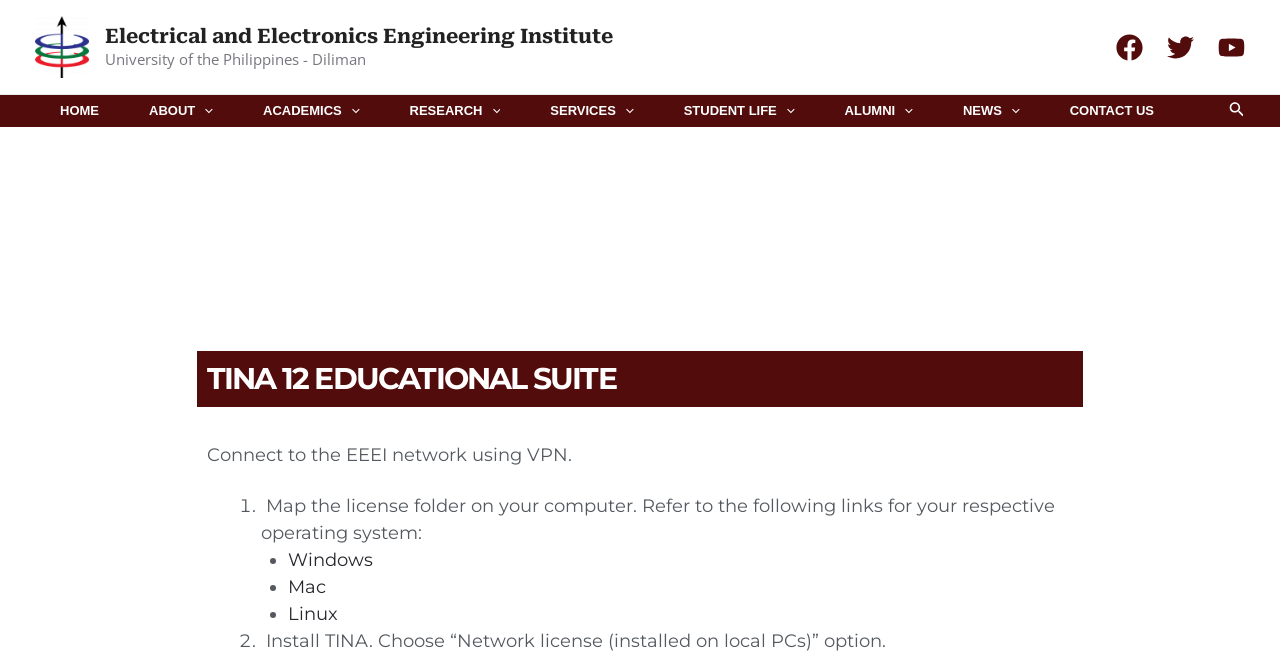Please identify the bounding box coordinates of the element's region that I should click in order to complete the following instruction: "View the ABOUT page". The bounding box coordinates consist of four float numbers between 0 and 1, i.e., [left, top, right, bottom].

[0.097, 0.153, 0.186, 0.183]